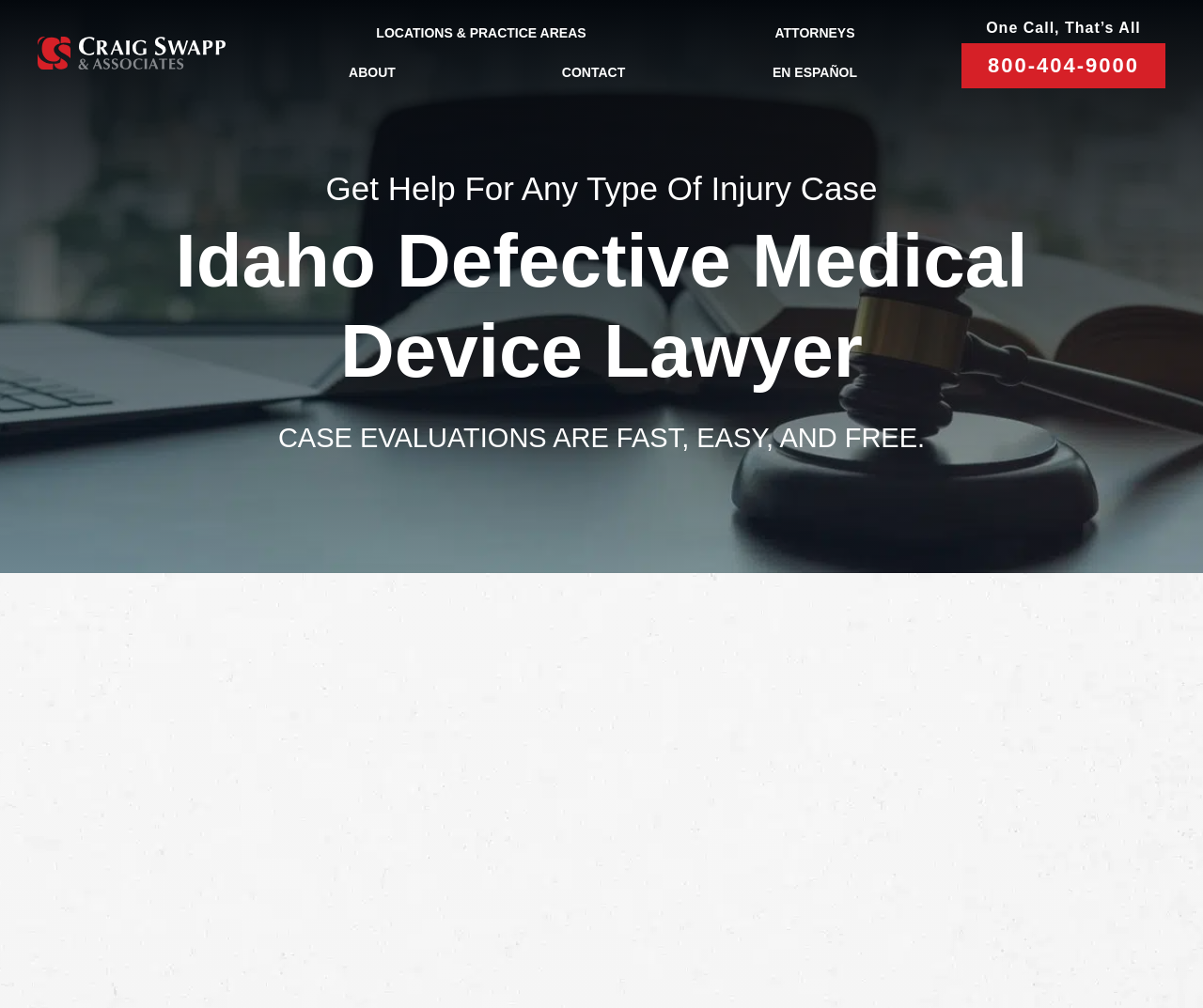Could you determine the bounding box coordinates of the clickable element to complete the instruction: "Enter your First name"? Provide the coordinates as four float numbers between 0 and 1, i.e., [left, top, right, bottom].

[0.702, 0.832, 0.801, 0.883]